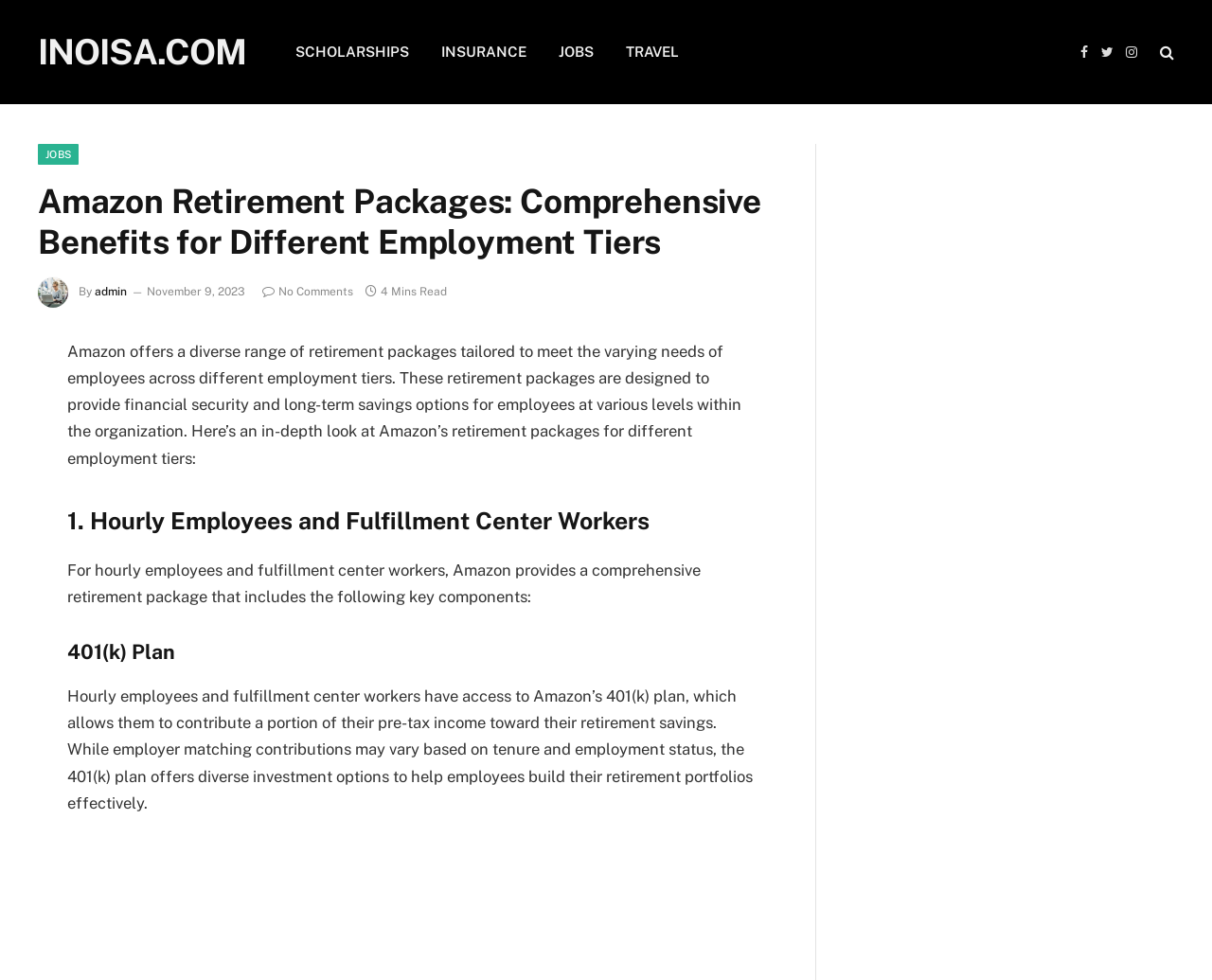Identify the bounding box coordinates of the specific part of the webpage to click to complete this instruction: "View Amazon Retirement Packages".

[0.031, 0.185, 0.647, 0.268]